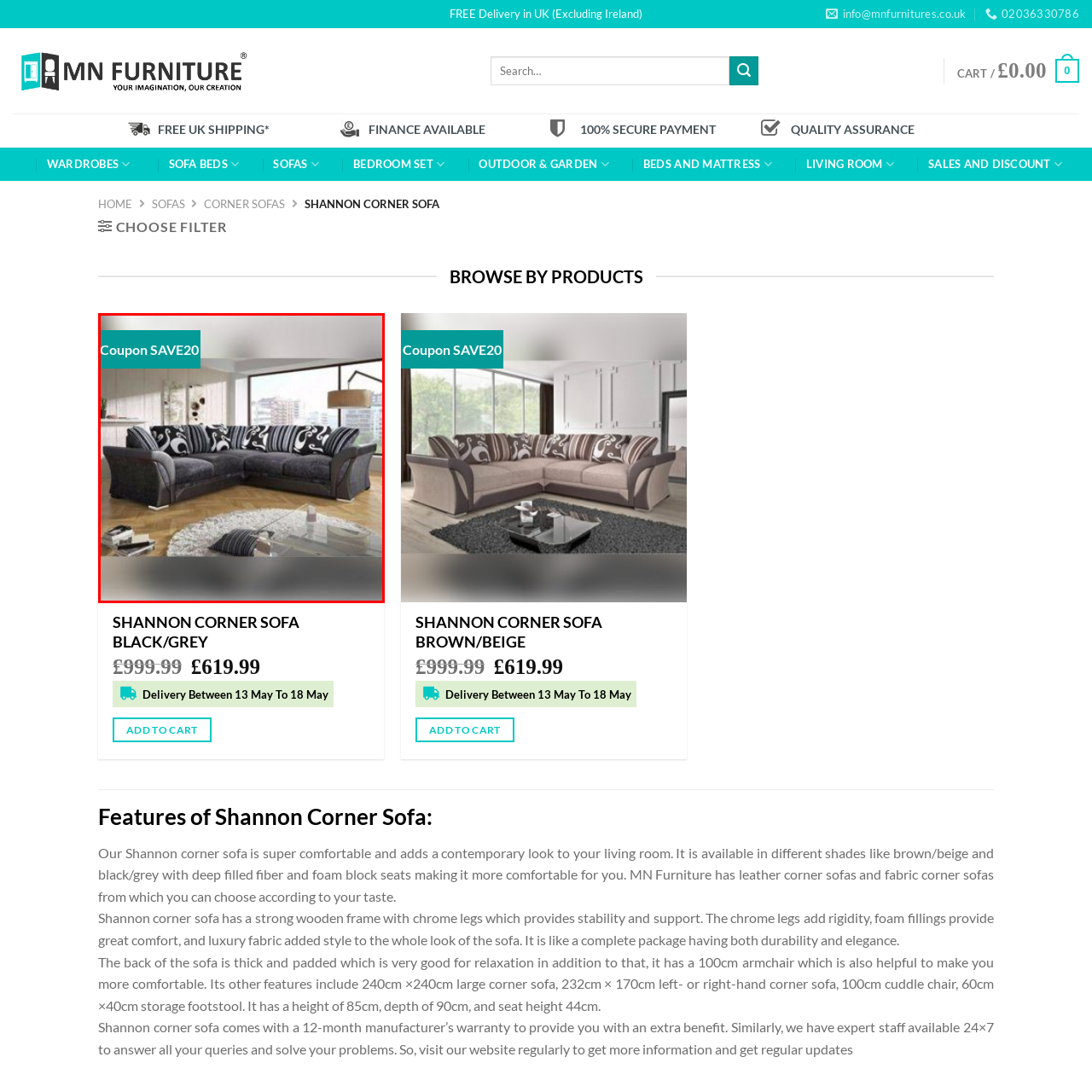Describe extensively the image that is situated inside the red border.

The image showcases the Shannon Corner Sofa in a stylish black and grey color scheme, adorned with patterned cushions that add flair to its contemporary design. The sofa is elegantly positioned in a well-lit living room that features large windows, allowing natural light to illuminate the space. The light wooden flooring and round rug under the coffee table create a cozy atmosphere, complementing the modern aesthetics of the sofa. In the top corner of the image, a banner indicates a promotional offer with the text "Coupon SAVE20," inviting customers to enjoy savings on their purchase. This combination of comfort and style makes the Shannon Corner Sofa a perfect centerpiece for any modern living area.